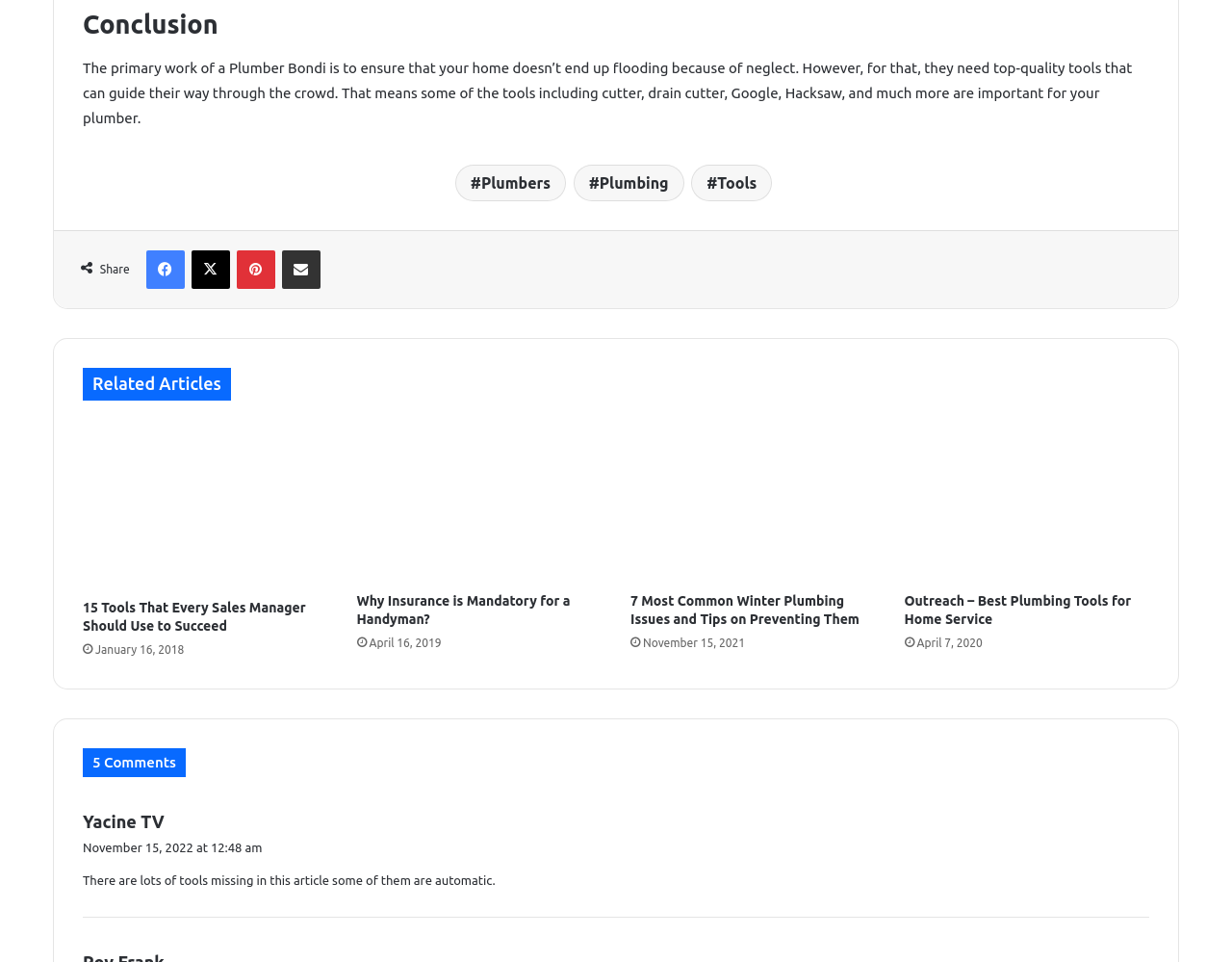What is the date of the comment by Yacine TV?
Look at the screenshot and respond with a single word or phrase.

November 15, 2022